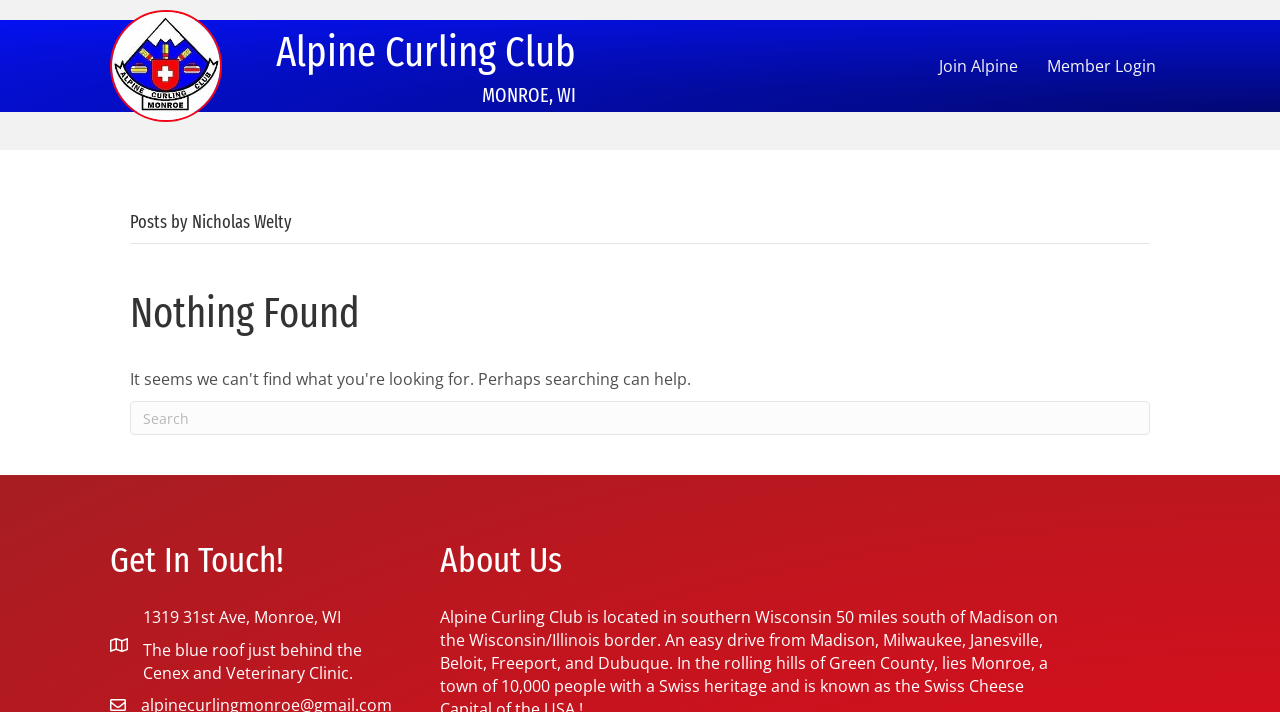Please extract the title of the webpage.

Alpine Curling Club